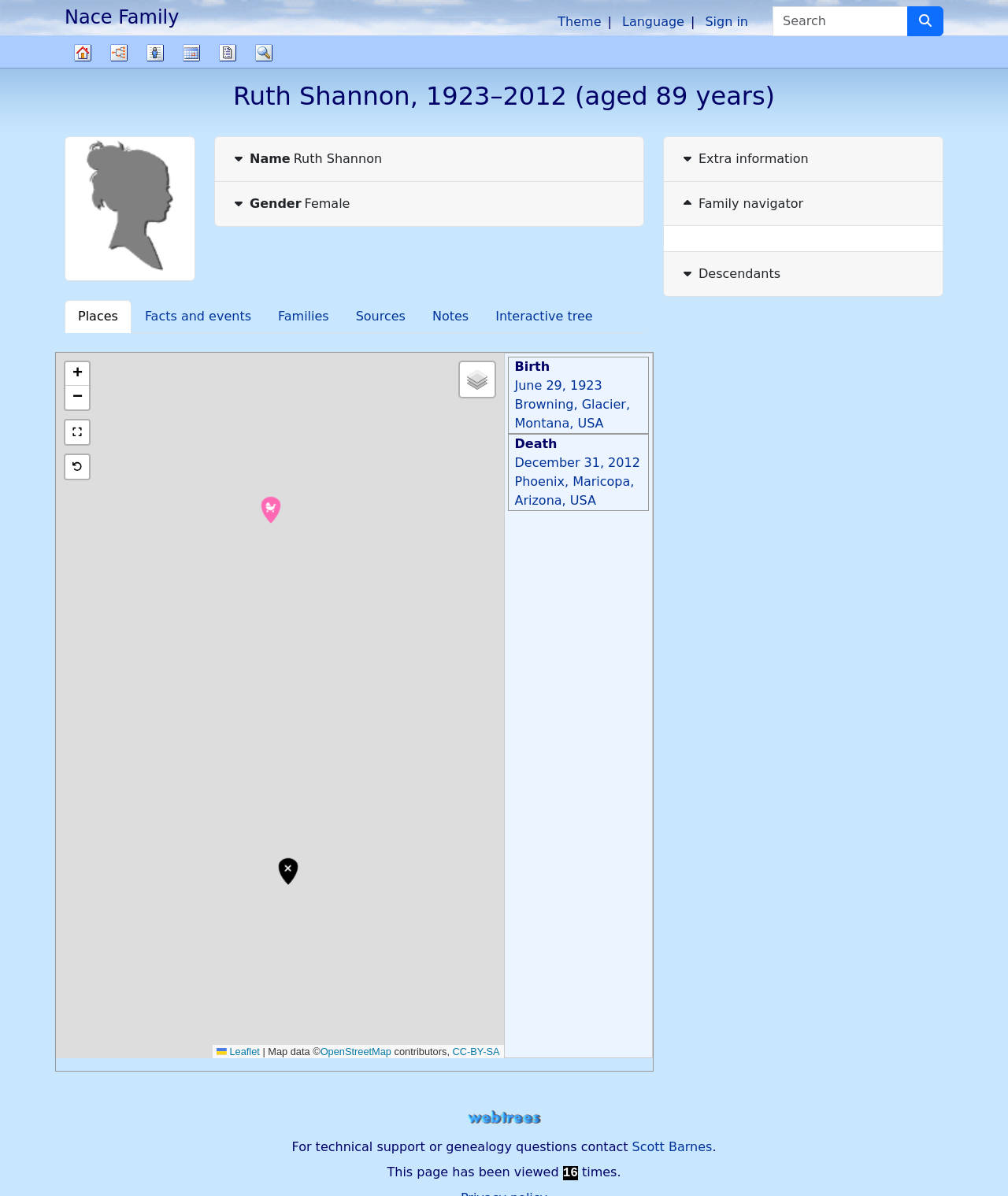Analyze the image and provide a detailed answer to the question: What is the purpose of the 'Family navigator' button?

The 'Family navigator' button is located in the sidebar section of the webpage, and it is likely used to navigate through the family relationships of Ruth Shannon.